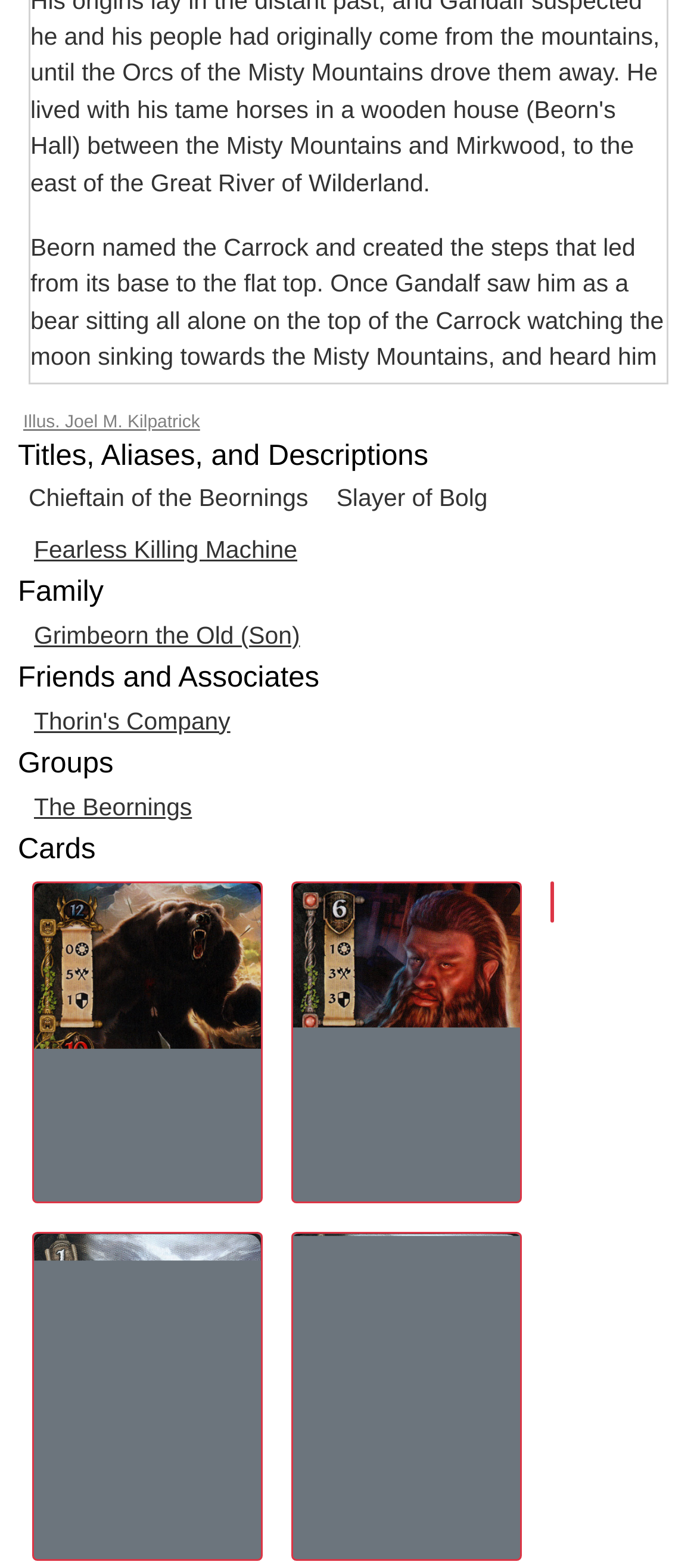Respond to the question below with a concise word or phrase:
What is the name of the event where Beorn rescued Thorin?

The Battle of Five Armies